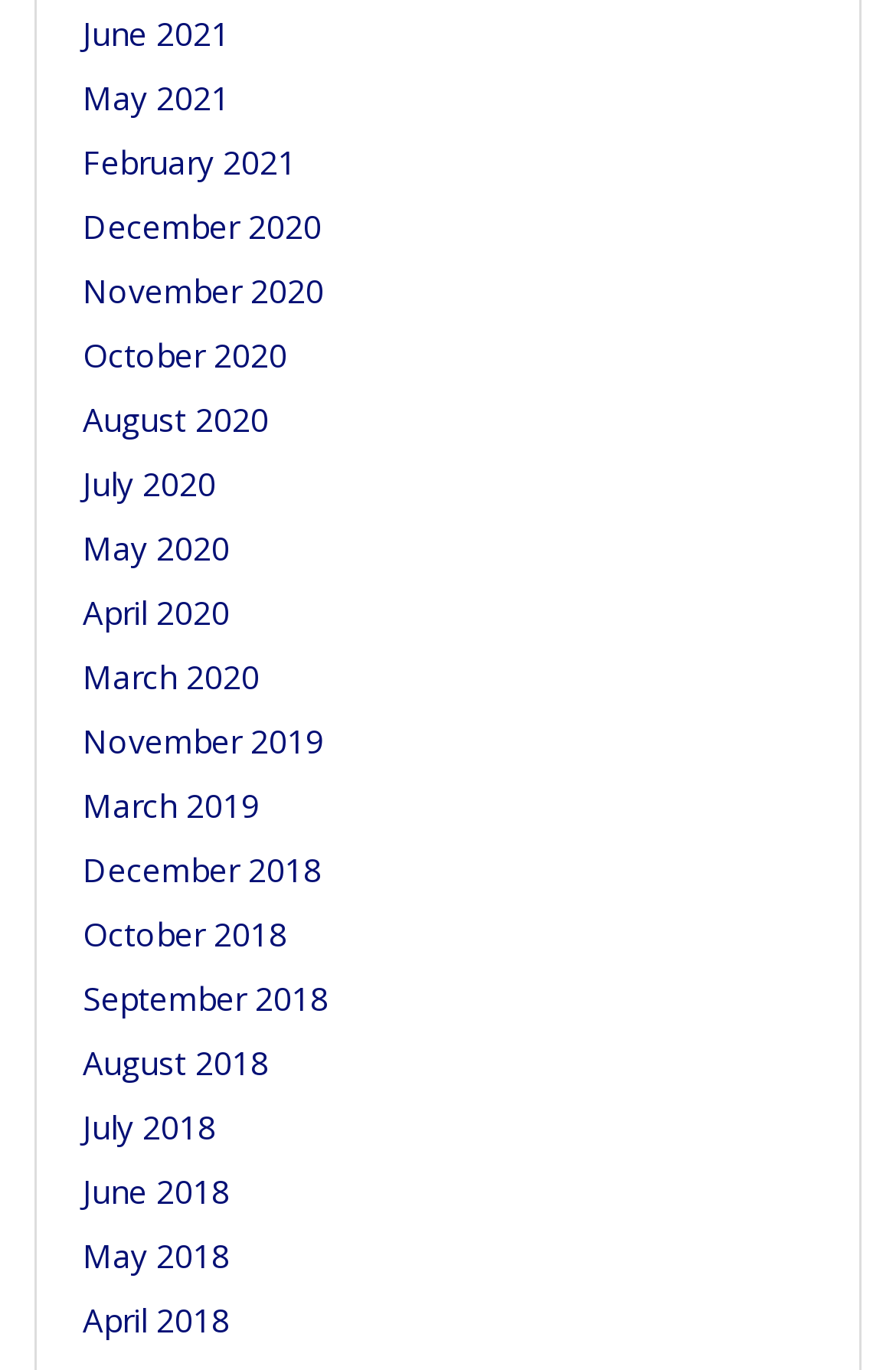How many links are available for the year 2020?
Please use the visual content to give a single word or phrase answer.

5